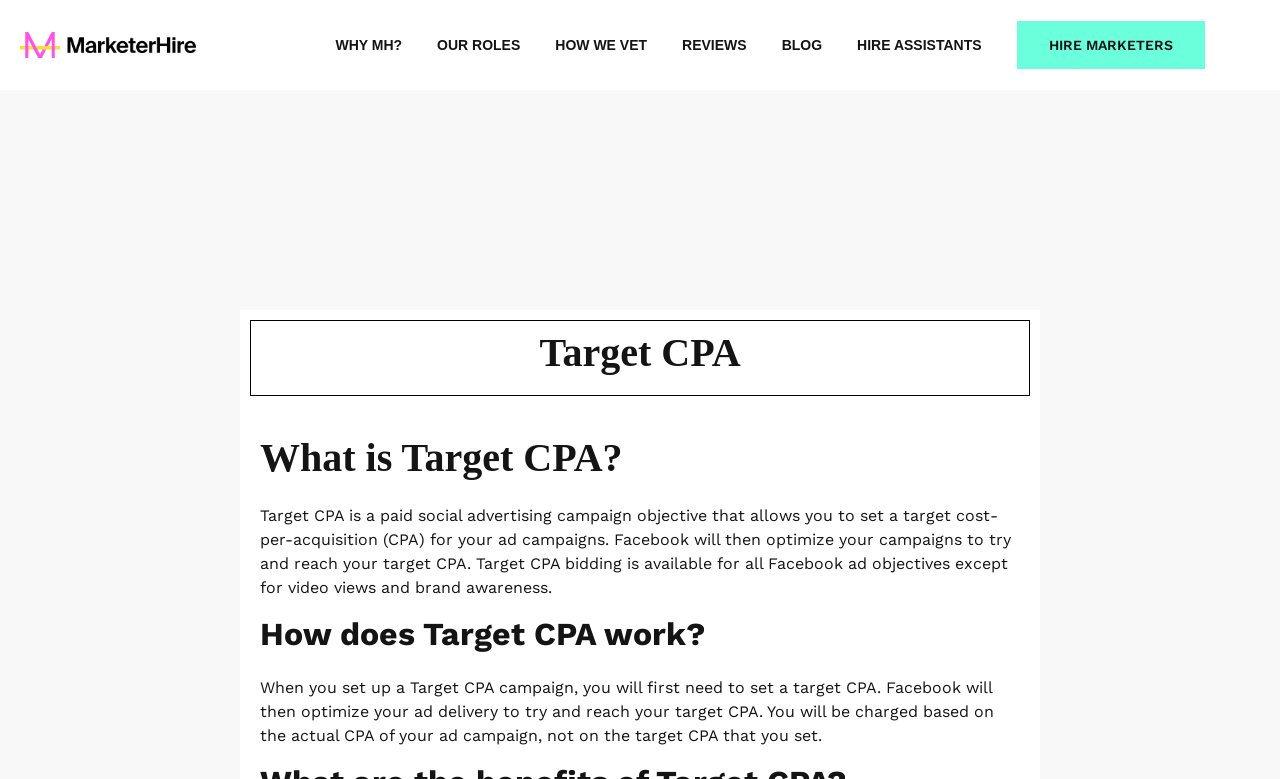Locate and provide the bounding box coordinates for the HTML element that matches this description: "Why MH?".

[0.262, 0.044, 0.314, 0.071]